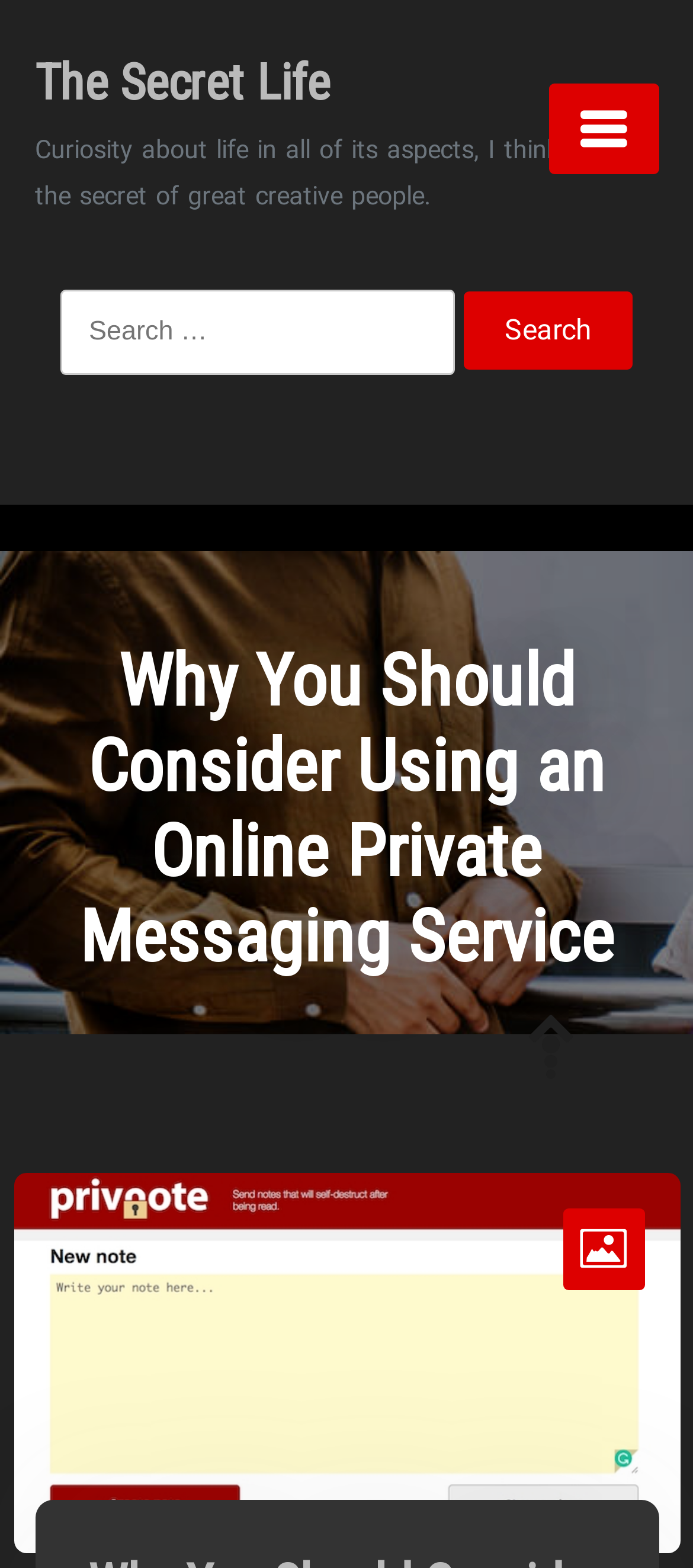Generate the title text from the webpage.

Why You Should Consider Using an Online Private Messaging Service